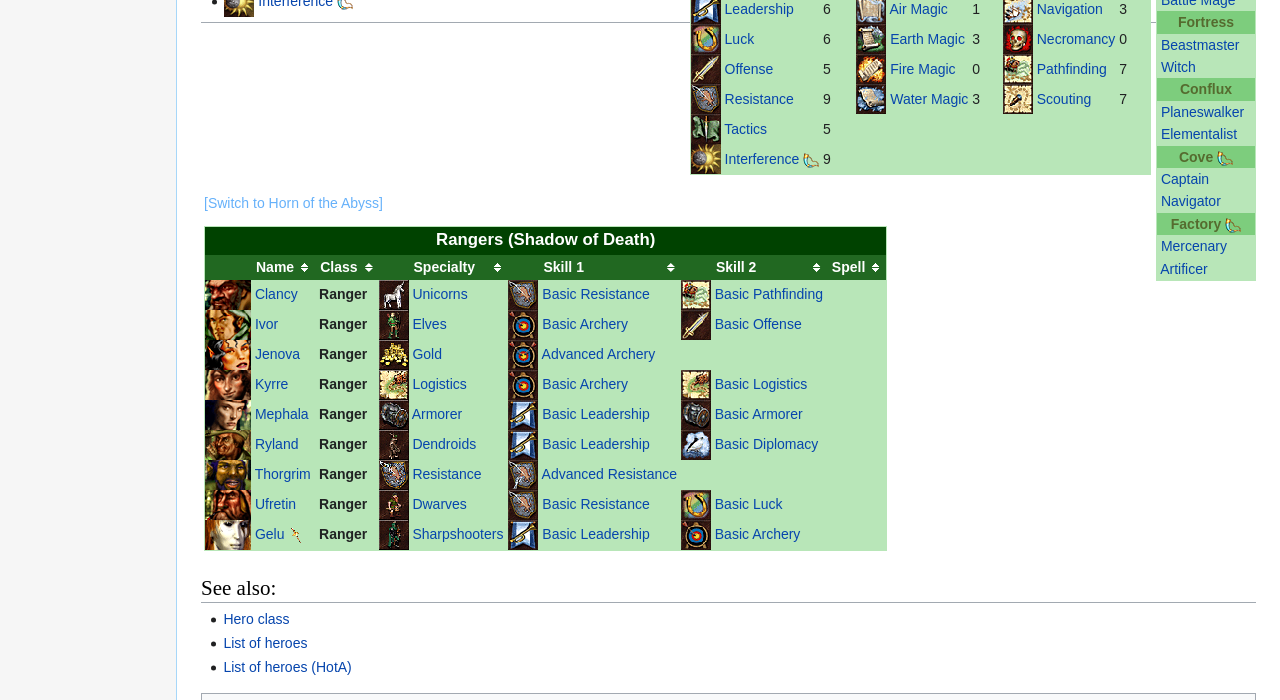Provide the bounding box coordinates of the UI element this sentence describes: "Basic Luck".

[0.558, 0.709, 0.611, 0.732]